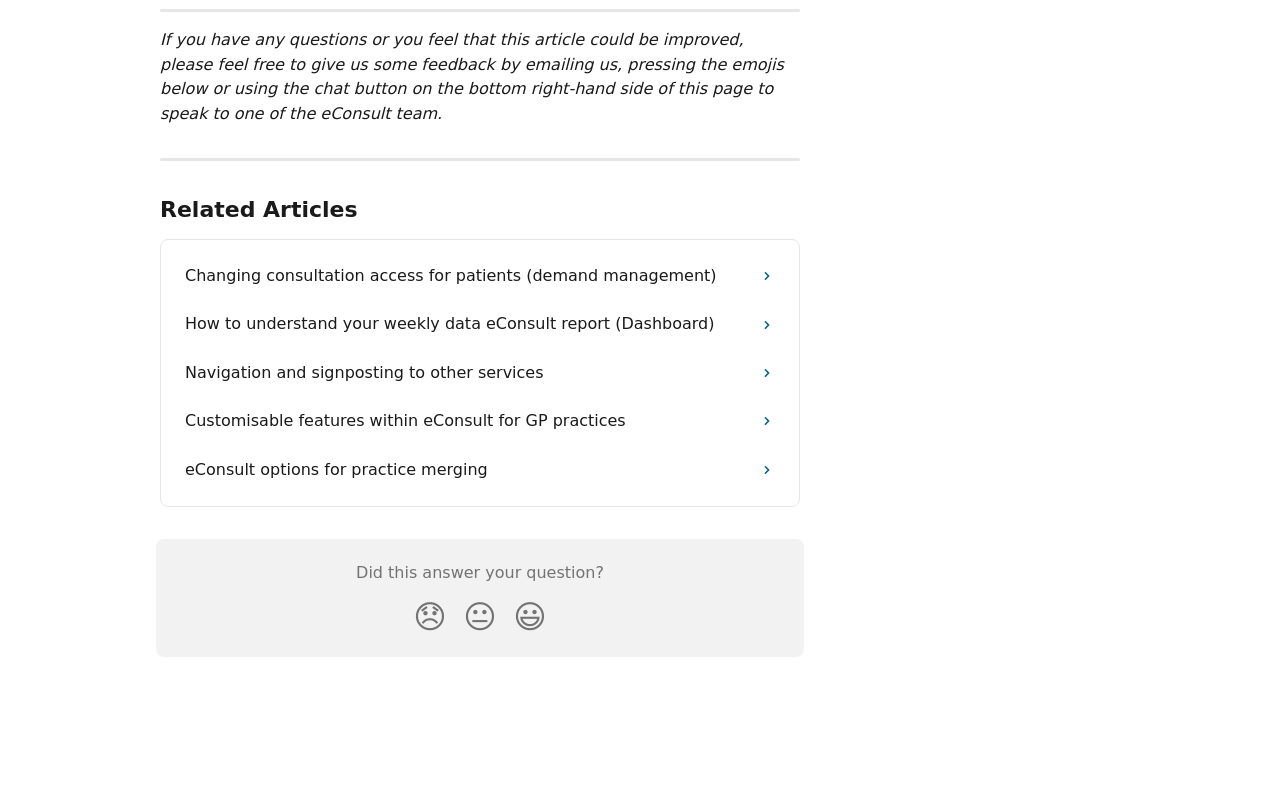What is the position of the chat button on the page?
Based on the image, answer the question in a detailed manner.

The chat button is located at the bottom right-hand side of the page, as mentioned in the text 'please feel free to give us some feedback by emailing us, pressing the emojis below or using the chat button on the bottom right-hand side of this page to speak to one of the eConsult team'.